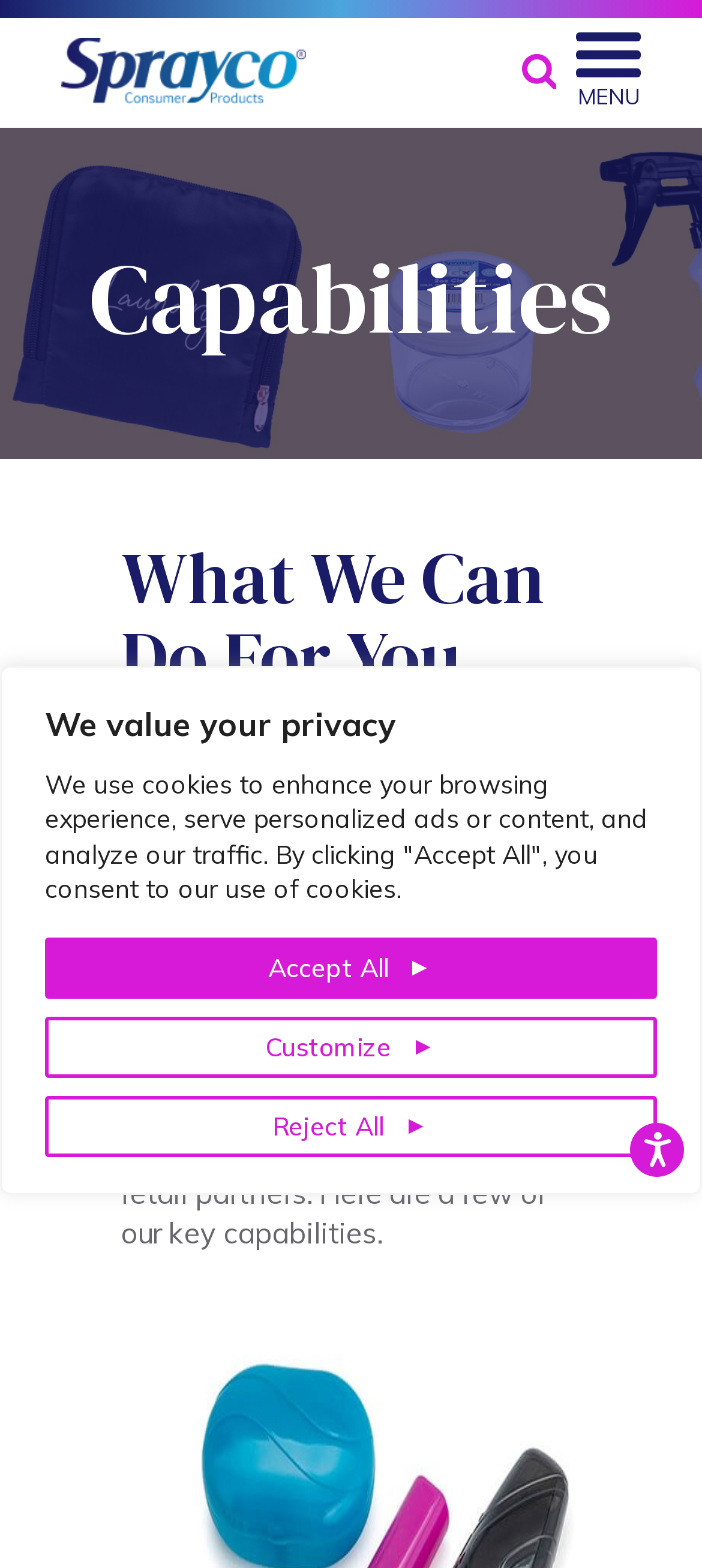Find the bounding box coordinates for the HTML element described in this sentence: "Skip to Content↵ENTER". Provide the coordinates as four float numbers between 0 and 1, in the format [left, top, right, bottom].

[0.051, 0.057, 0.564, 0.11]